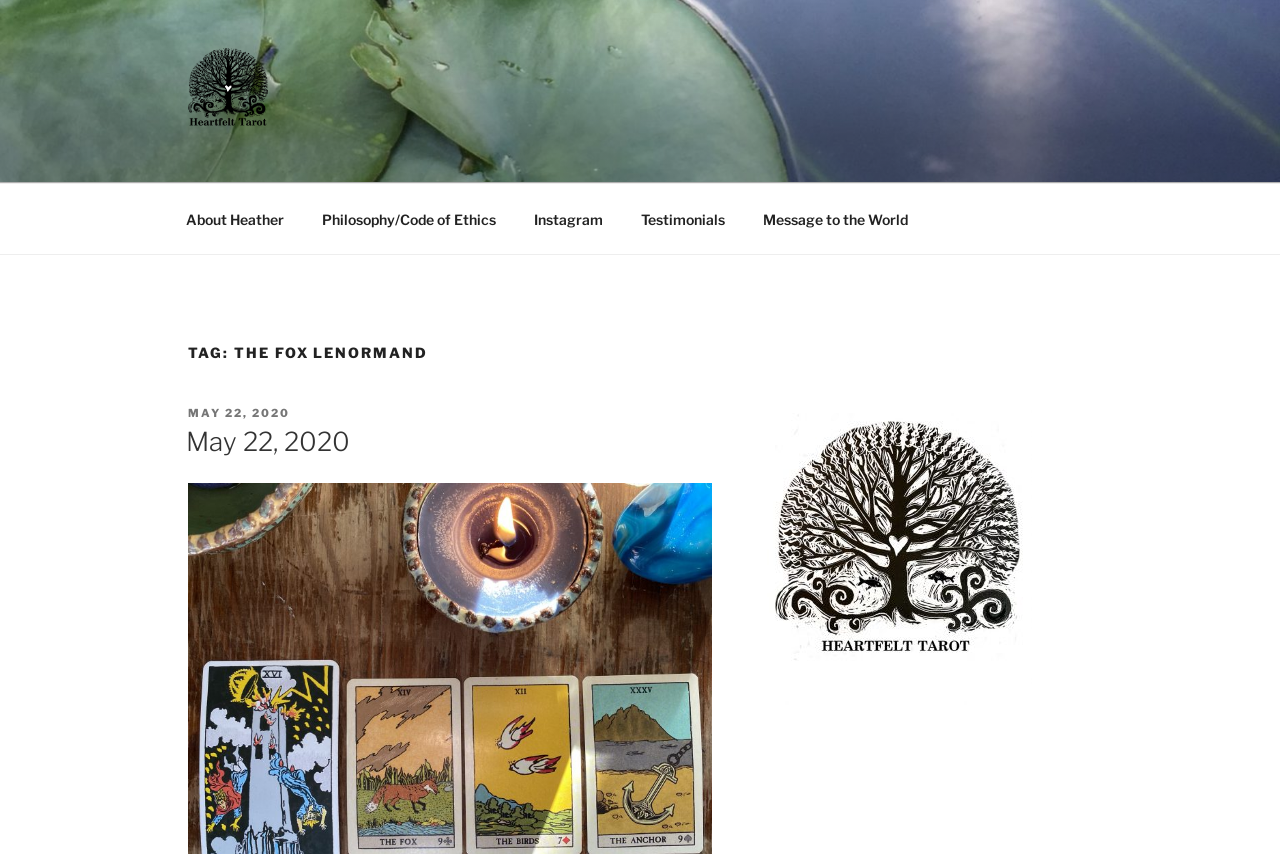Select the bounding box coordinates of the element I need to click to carry out the following instruction: "Follow XS Noize on Facebook".

None